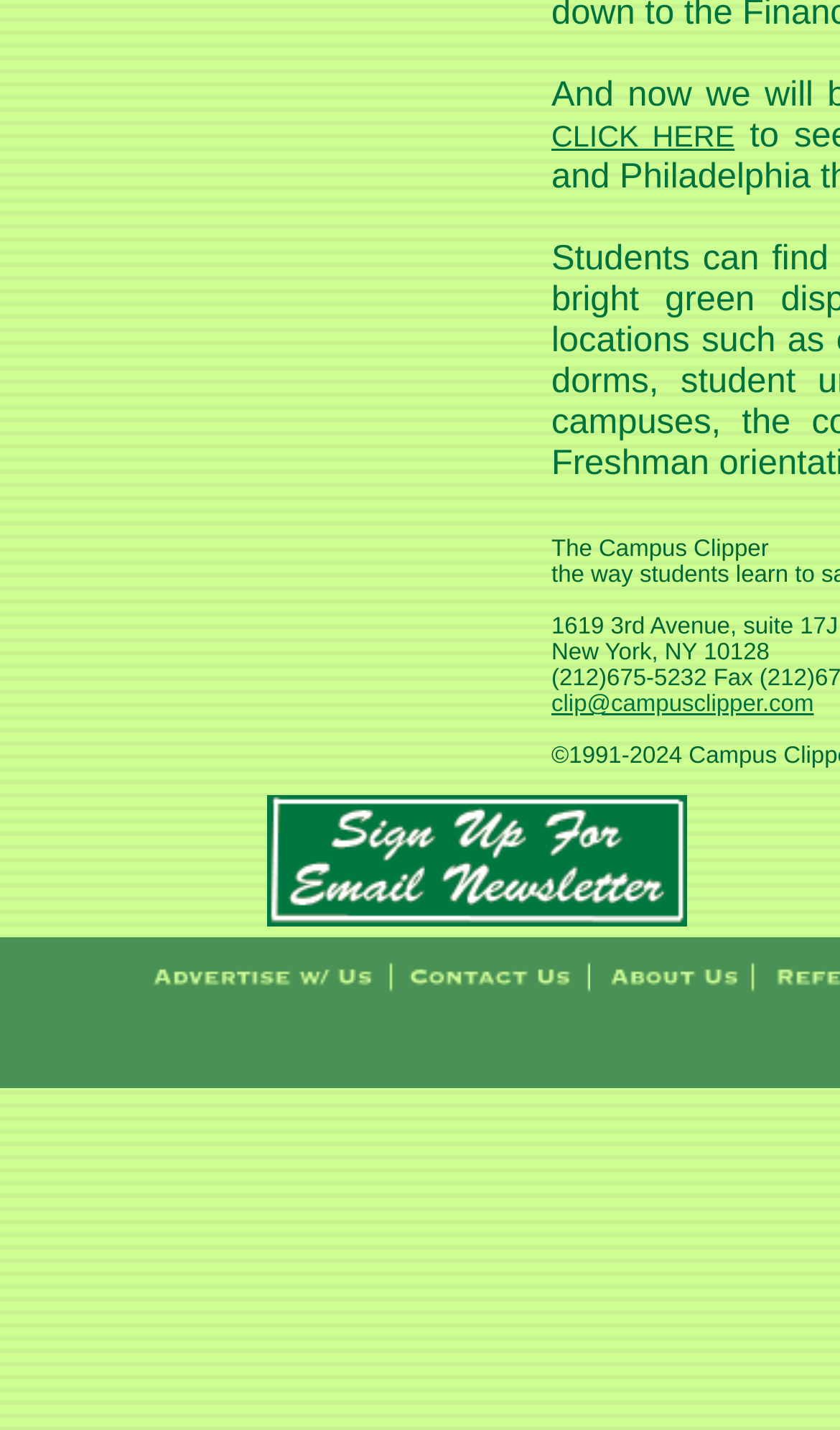Respond to the following question using a concise word or phrase: 
What is the address of The Campus Clipper?

1619 3rd Avenue, suite 17J, New York, NY 10128